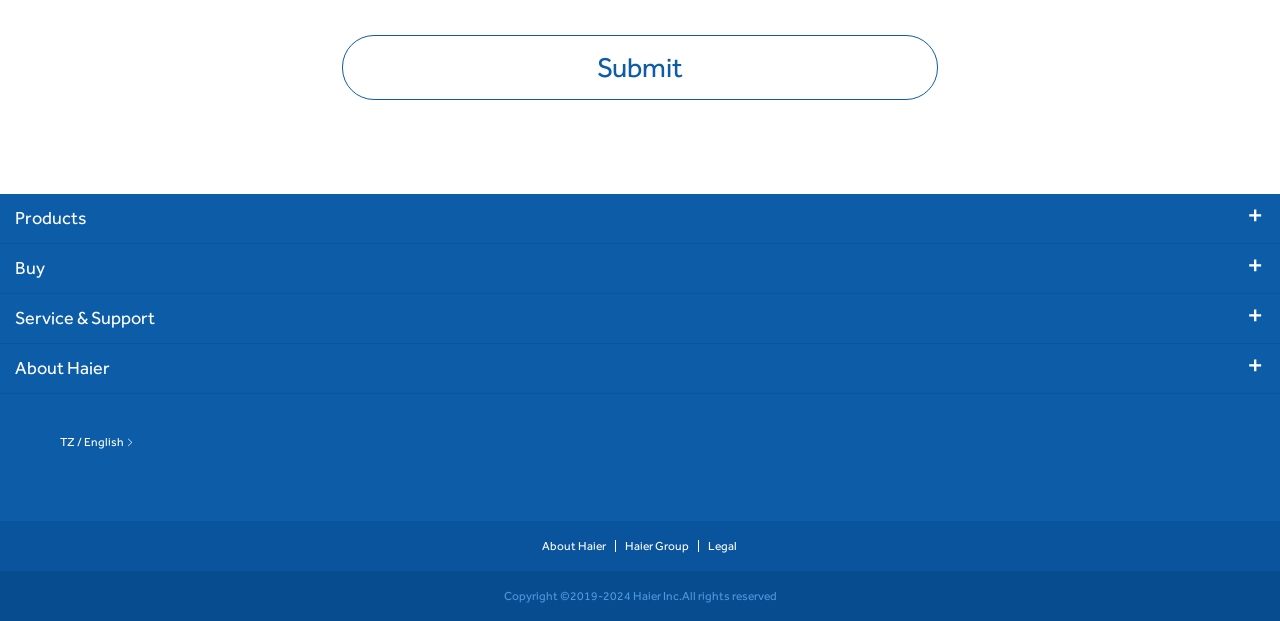Answer briefly with one word or phrase:
What is the copyright year of the webpage?

2019-2024